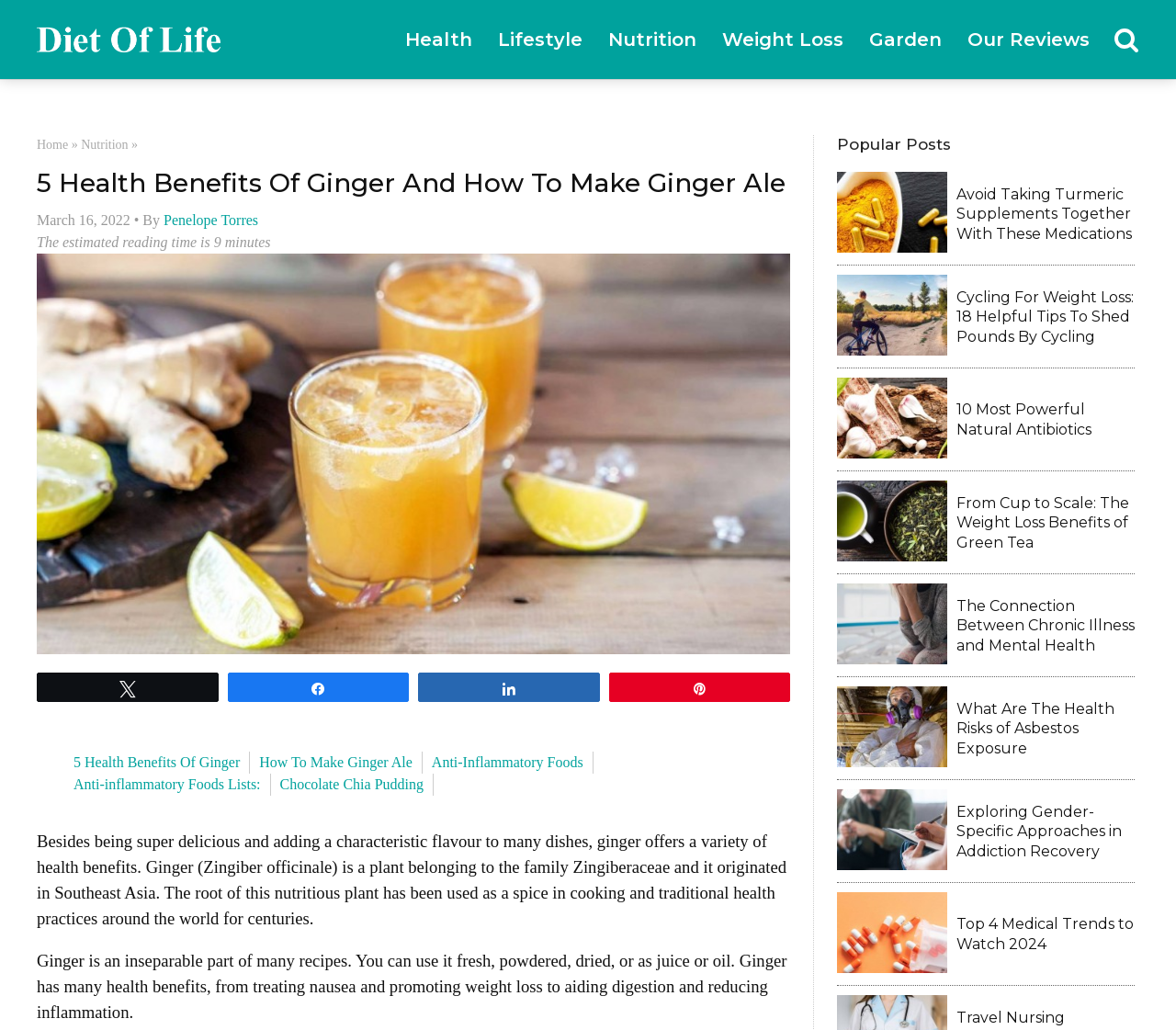Use a single word or phrase to answer the question:
What is the category of this article?

Nutrition